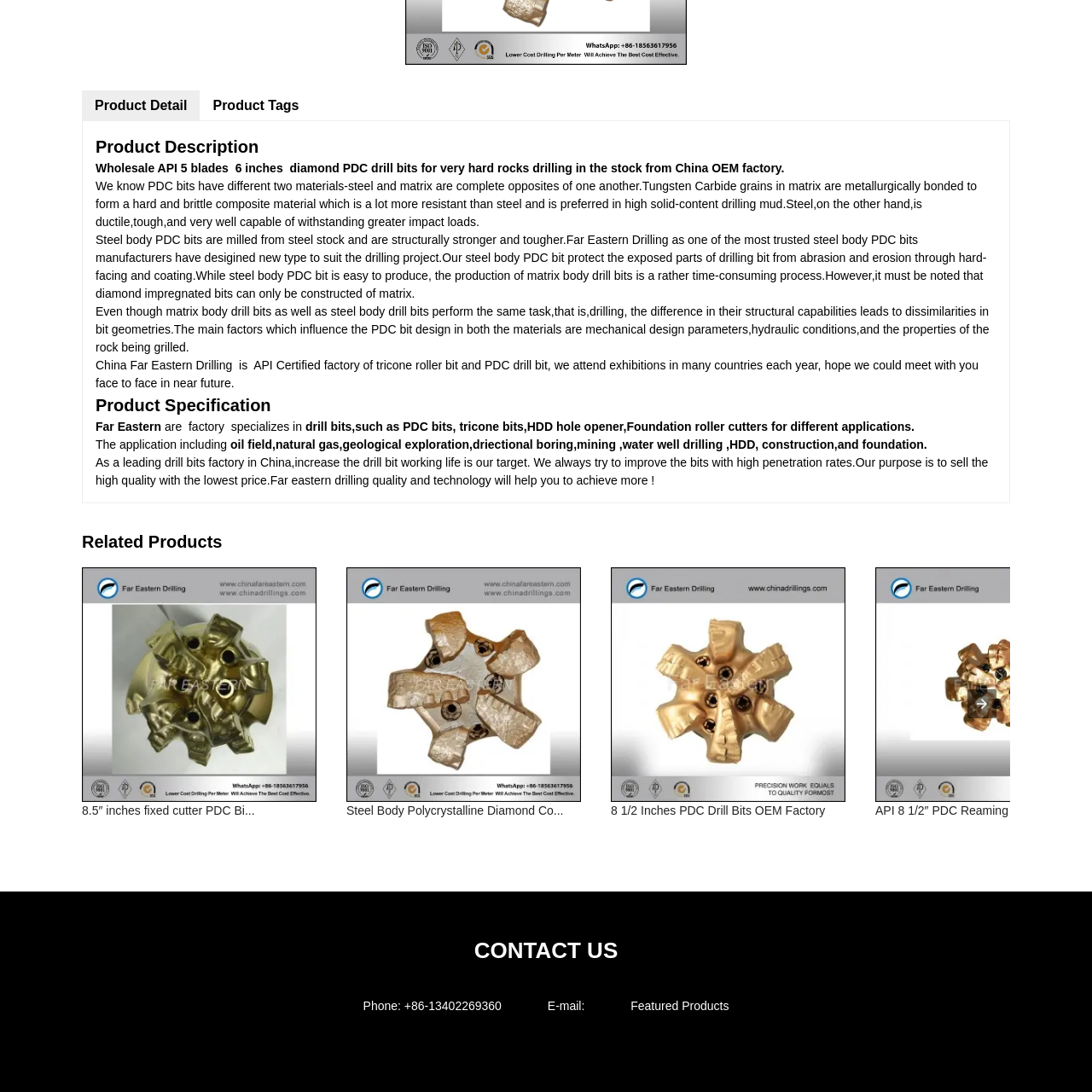Direct your attention to the image enclosed by the red boundary, Who manufactures this type of drill bit? 
Answer concisely using a single word or phrase.

China Far Eastern Drilling